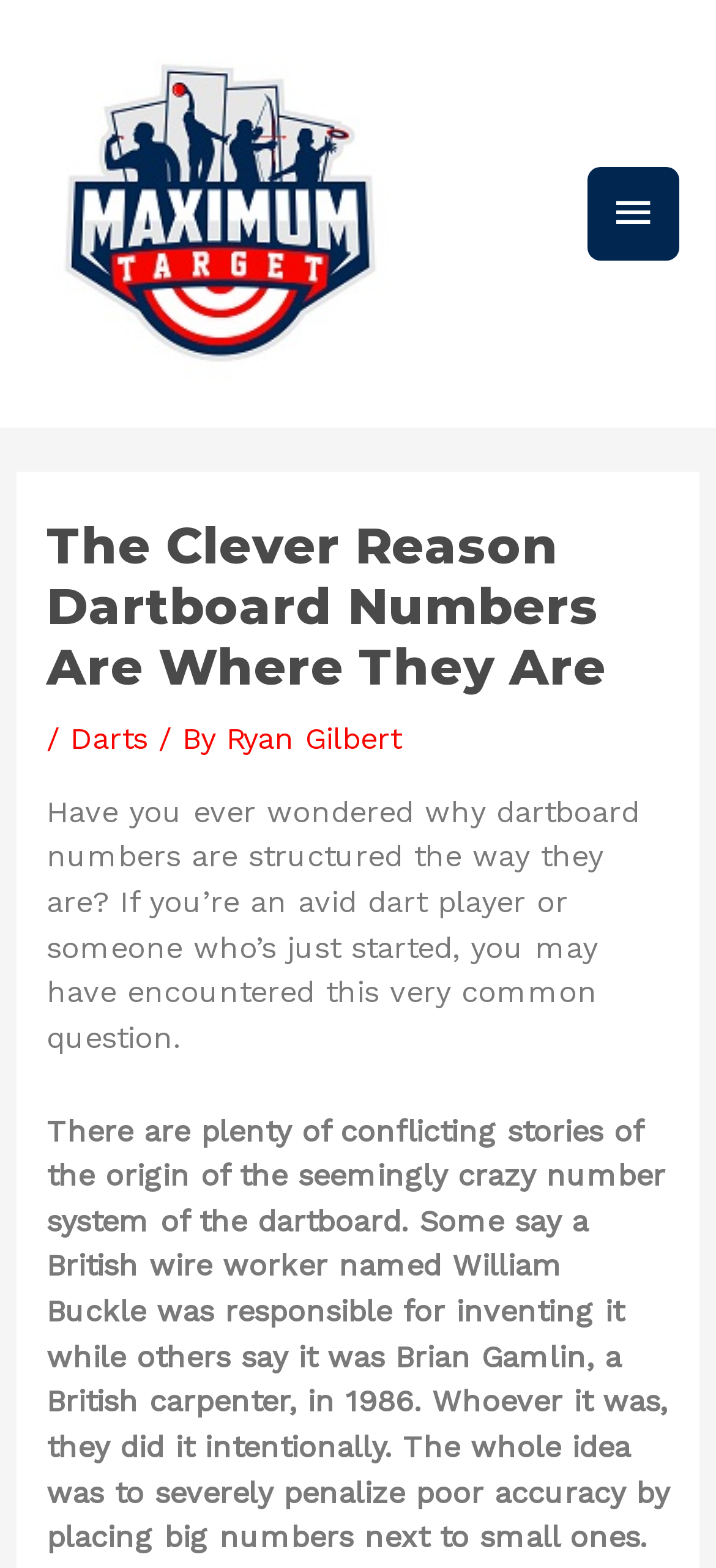Use the details in the image to answer the question thoroughly: 
What is the topic of the article?

The topic of the article can be inferred from the header section, where it says 'The Clever Reason Dartboard Numbers Are Where They Are', and also from the content of the article, which discusses the origin and structure of dartboard numbers.